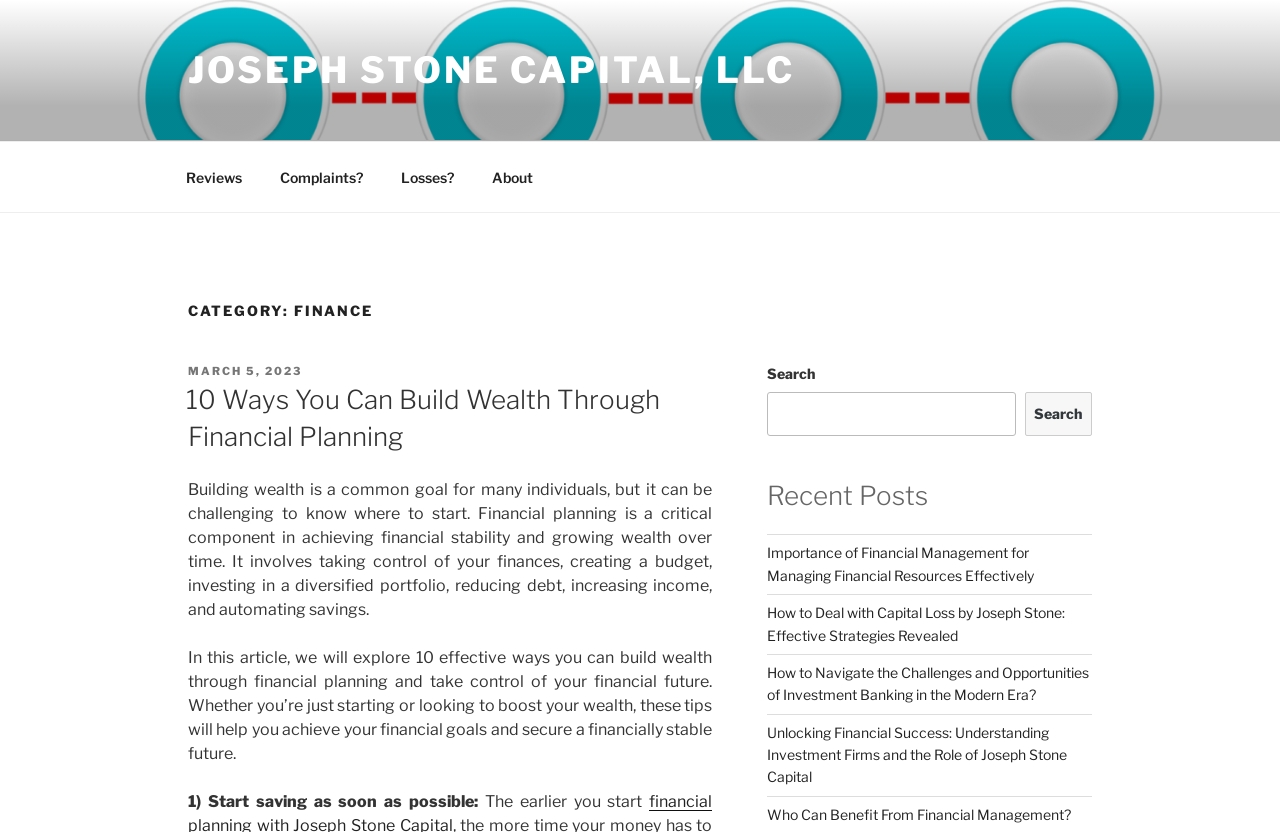Find the bounding box coordinates of the area that needs to be clicked in order to achieve the following instruction: "Get Massive Savings with Ashley stewart Coupon Code". The coordinates should be specified as four float numbers between 0 and 1, i.e., [left, top, right, bottom].

None